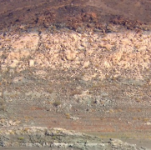Answer the question below using just one word or a short phrase: 
What is the environmental impact of decreasing water levels?

Dramatic